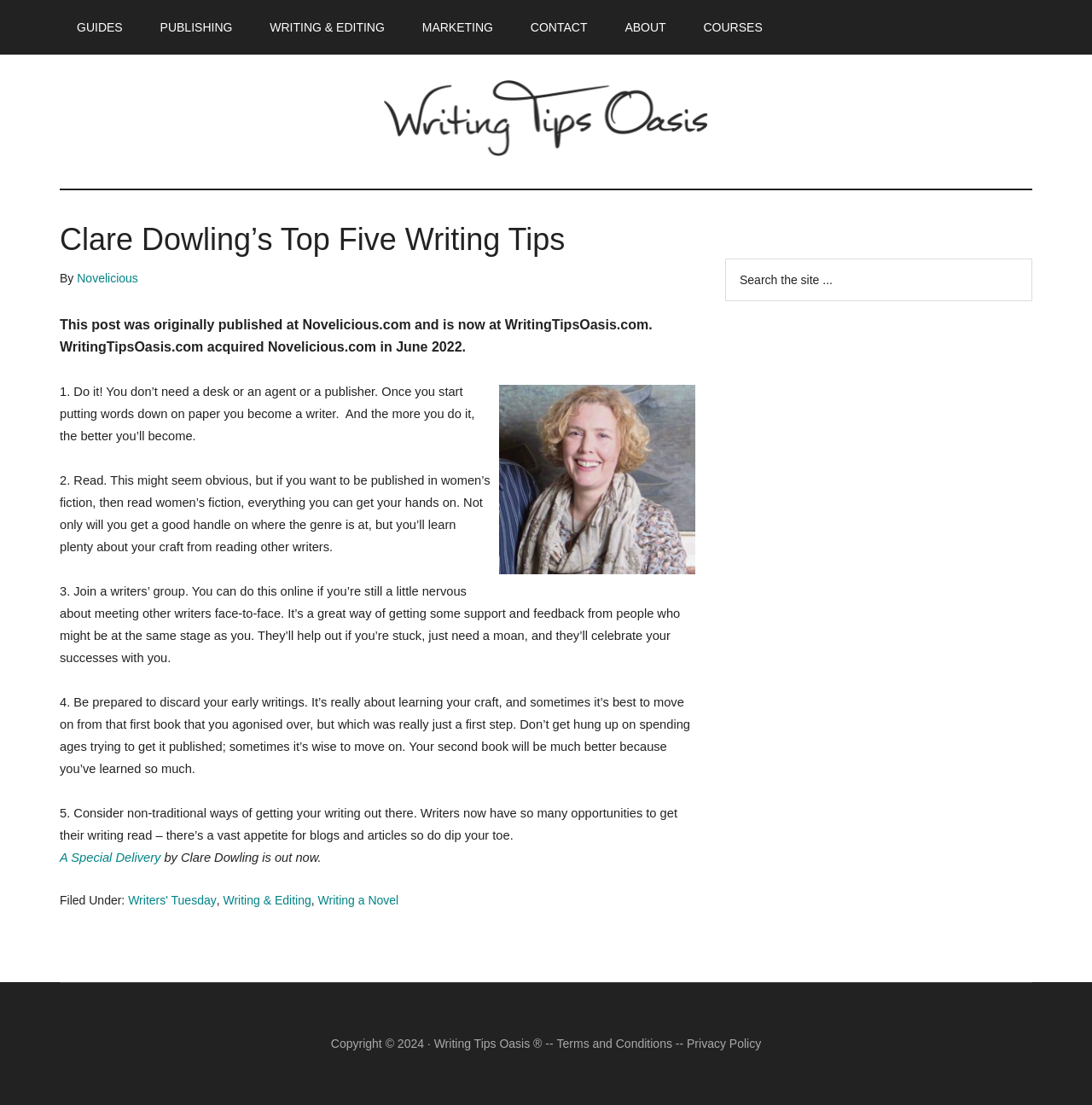Identify the bounding box coordinates of the clickable region to carry out the given instruction: "Click the 'GUIDES' link".

[0.055, 0.0, 0.128, 0.049]